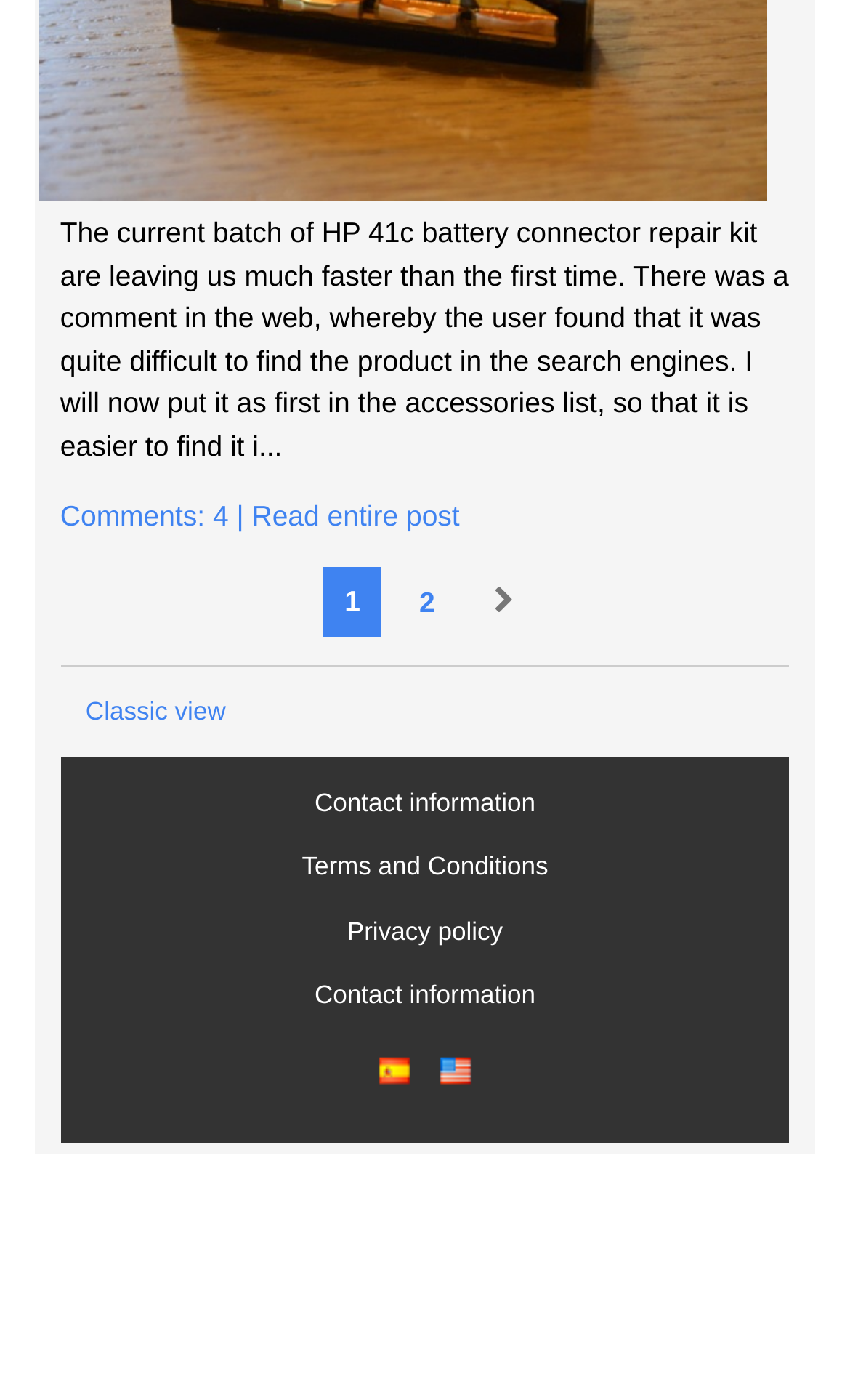Give the bounding box coordinates for the element described by: "Contact information".

[0.104, 0.561, 0.896, 0.588]